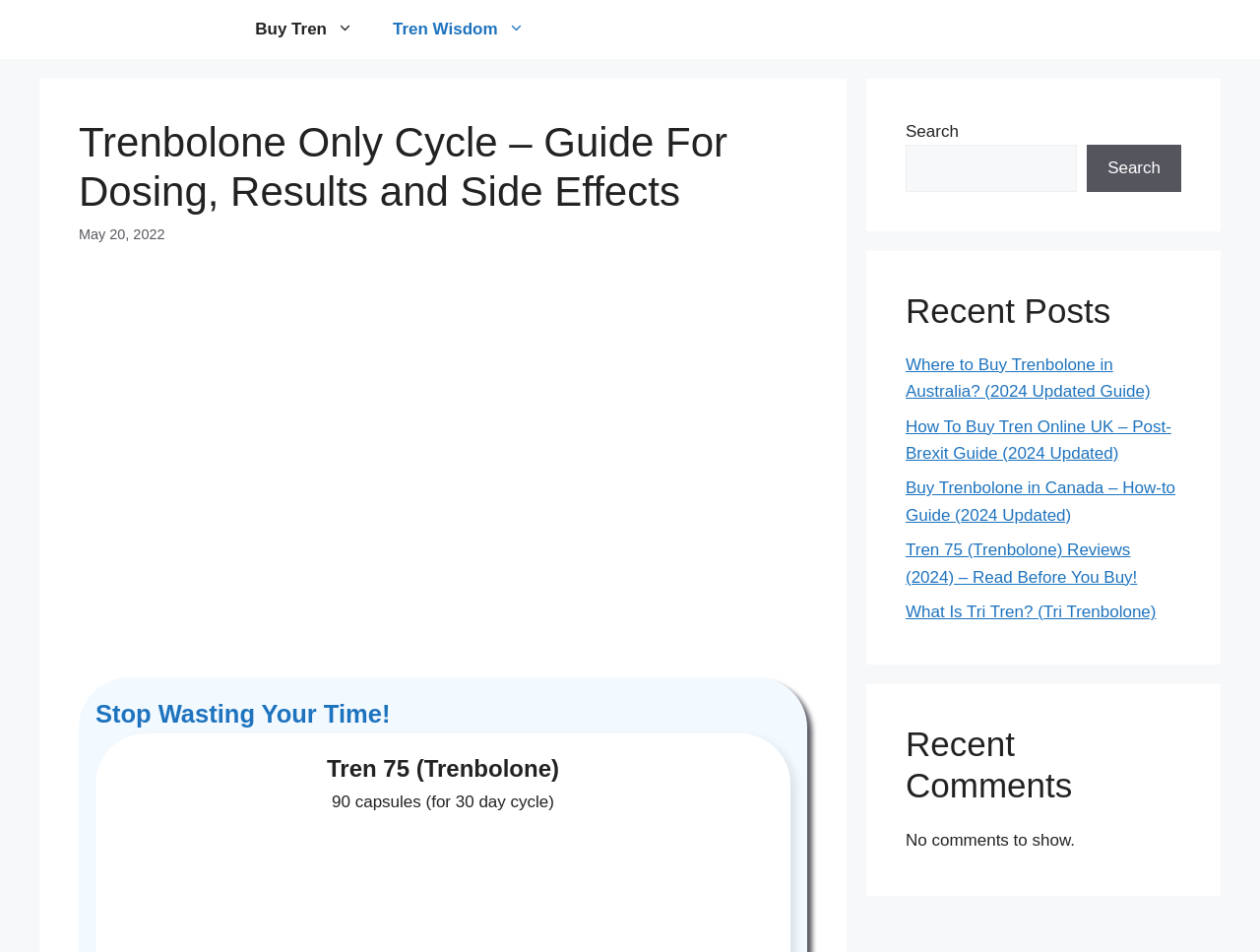Predict the bounding box for the UI component with the following description: "Tren Wisdom".

[0.296, 0.0, 0.432, 0.062]